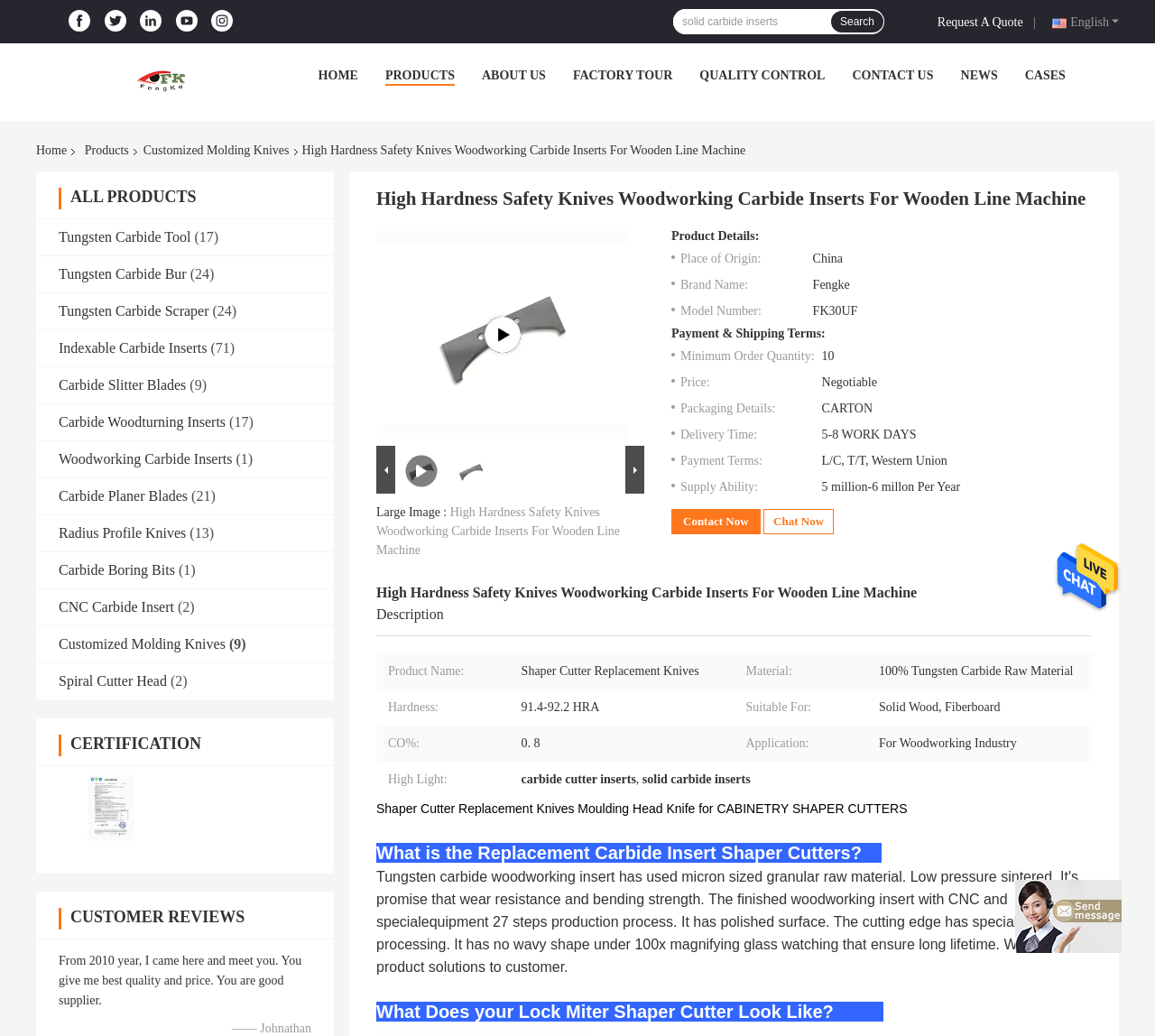Provide a comprehensive description of the webpage.

This webpage is about High Hardness Safety Knives Woodworking Carbide Inserts For Wooden Line Machine from China. At the top right corner, there is a button to "Send Message". Below it, there are social media links to Facebook, Twitter, LinkedIn, YouTube, and Instagram, each accompanied by an image. 

On the top left, there is a link to the company's website, Chengdu Fengke Precision Tool Co., Ltd., along with its logo. Next to it, there are navigation links to "HOME", "PRODUCTS", "ABOUT US", "FACTORY TOUR", "QUALITY CONTROL", "CONTACT US", "NEWS", and "CASES". 

Below the navigation links, there is a heading that reads "High Hardness Safety Knives Woodworking Carbide Inserts For Wooden Line Machine". Underneath, there are links to various products, including "Tungsten Carbide Tool", "Tungsten Carbide Bur", "Tungsten Carbide Scraper", "Indexable Carbide Inserts", "Carbide Slitter Blades", "Carbide Woodturning Inserts", "Woodworking Carbide Inserts", "Carbide Planer Blades", "Radius Profile Knives", "Carbide Boring Bits", "CNC Carbide Insert", and "Customized Molding Knives". Each product link has a corresponding number in parentheses, indicating the number of items in that category.

On the right side, there is a search bar with a textbox and a "Search" button. Above it, there is a link to "Request A Quote" and a dropdown menu with the option to select a language, currently set to "English".

Further down, there is a section titled "CERTIFICATION" with a link to China Chengdu Fengke Precision Tool Co., Ltd.'s certification, accompanied by an image. Below it, there is a section titled "CUSTOMER REVIEWS" with a customer testimonial from Johnathan.

At the bottom, there is a detailed description of the product, High Hardness Safety Knives Woodworking Carbide Inserts For Wooden Line Machine, with a large image.